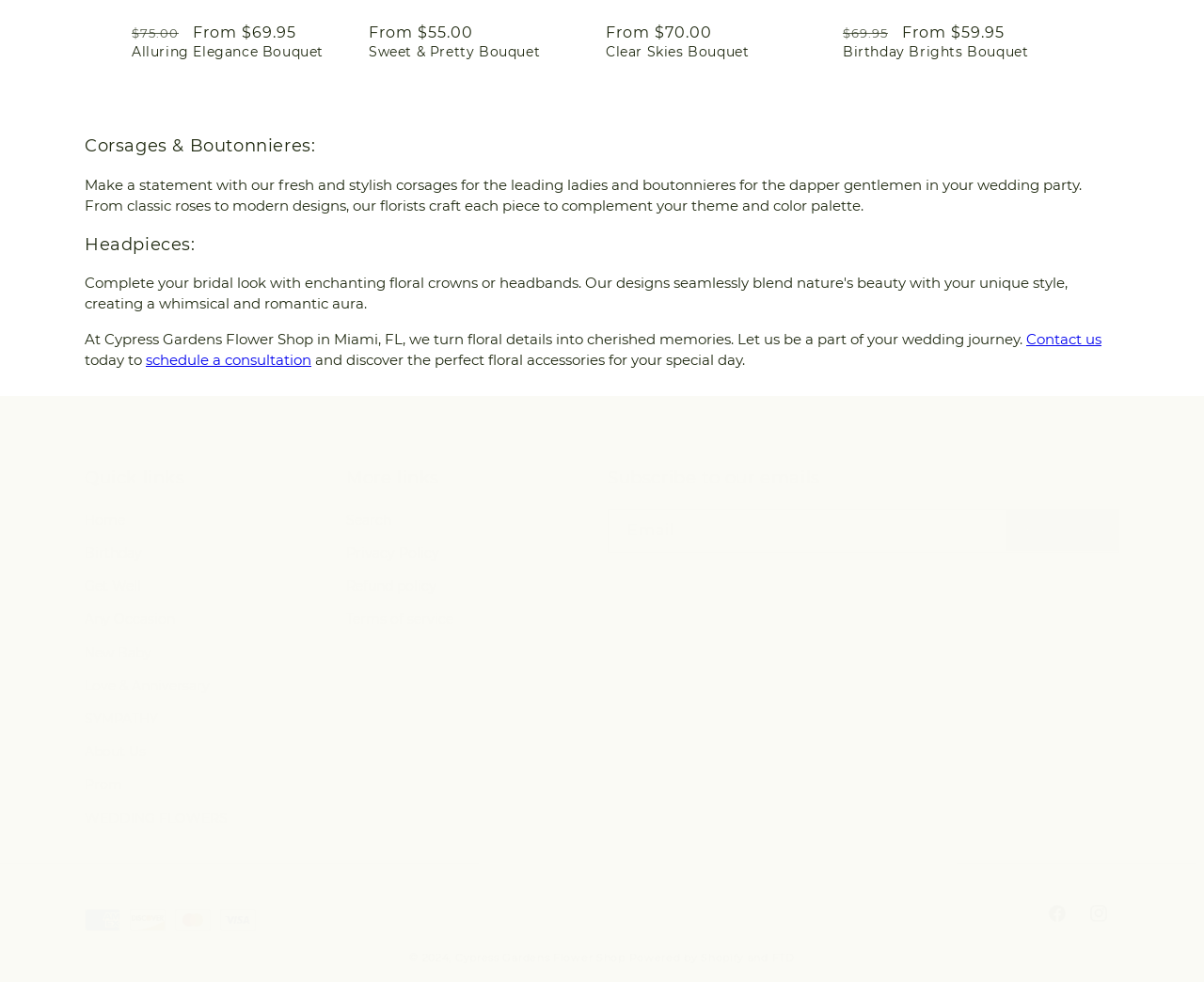What is the purpose of the 'Contact us' link?
Using the visual information, answer the question in a single word or phrase.

To schedule a consultation